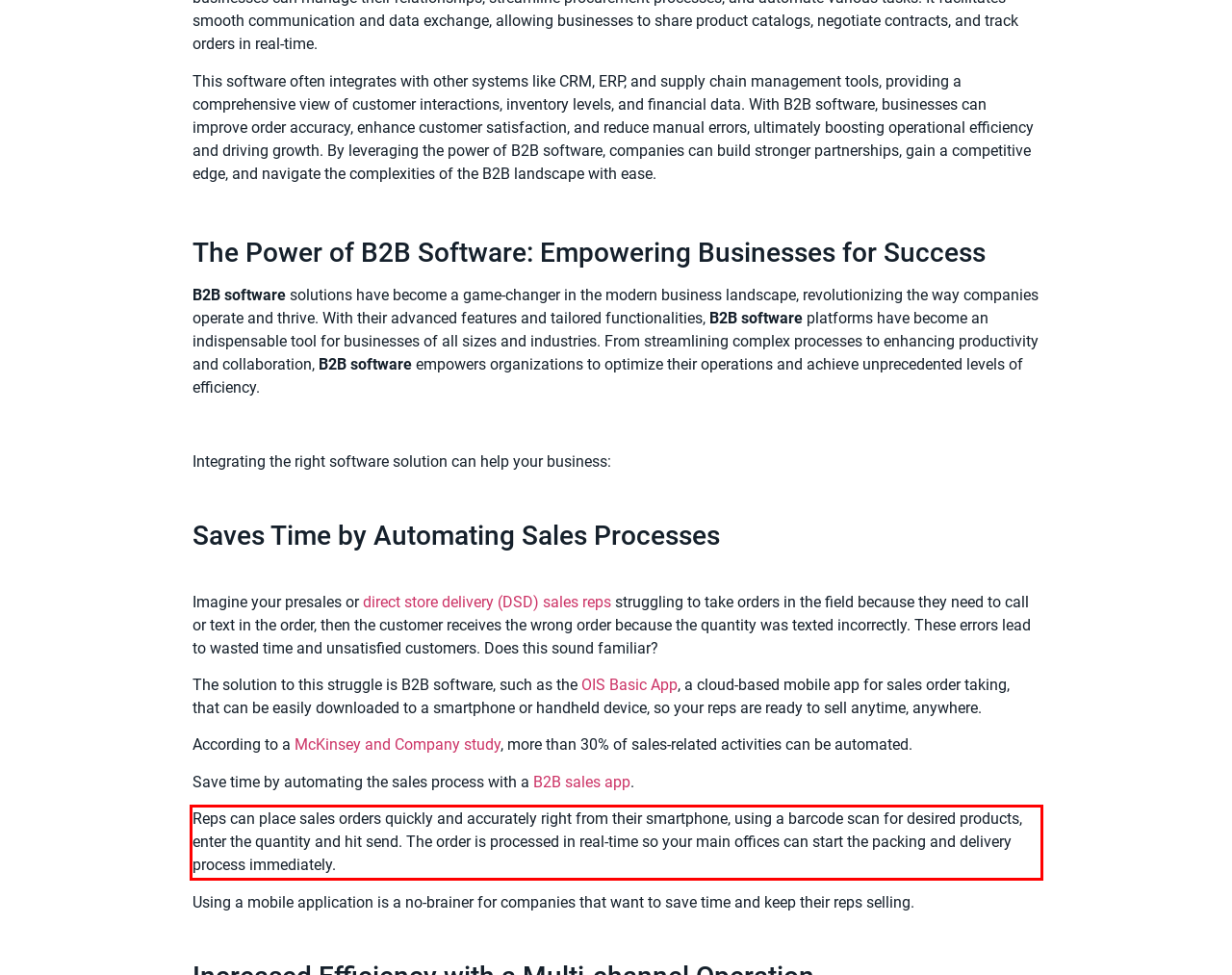You are presented with a screenshot containing a red rectangle. Extract the text found inside this red bounding box.

Reps can place sales orders quickly and accurately right from their smartphone, using a barcode scan for desired products, enter the quantity and hit send. The order is processed in real-time so your main offices can start the packing and delivery process immediately.